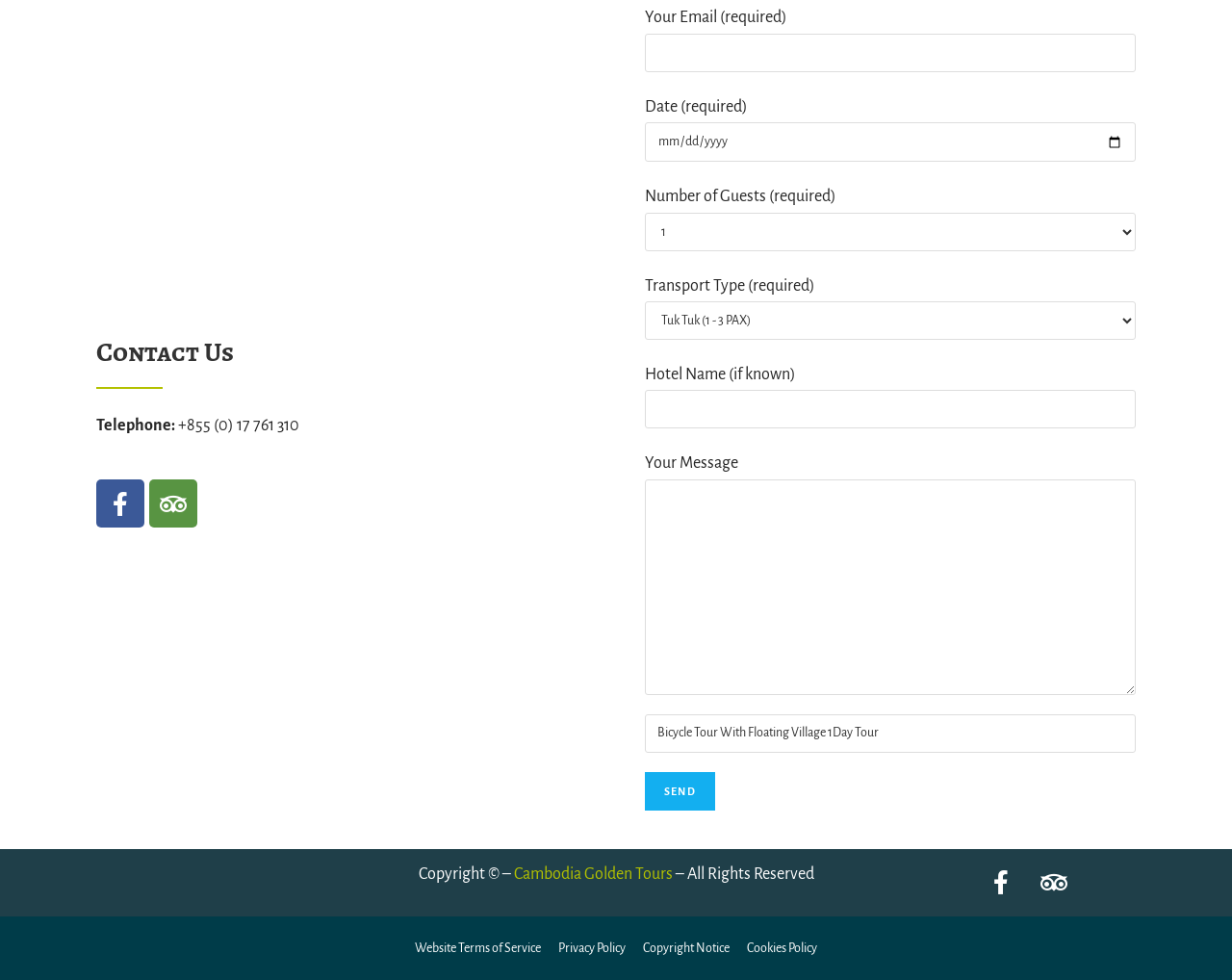Refer to the image and provide a thorough answer to this question:
How many types of transport can be selected?

The 'Transport Type (required)' field is a combobox, but the options are not explicitly listed. Therefore, it is not possible to determine the number of transport types that can be selected.